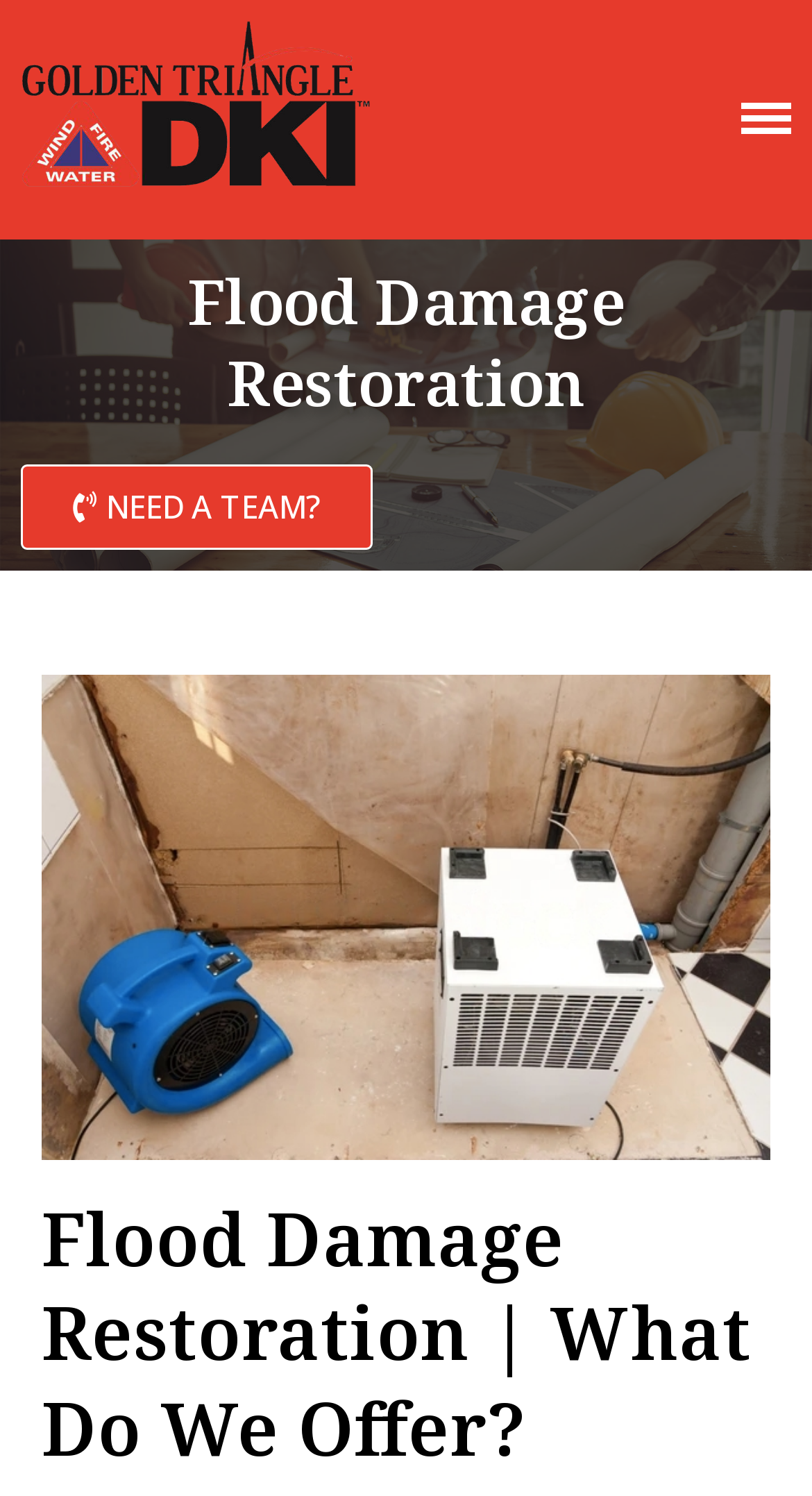Identify the bounding box of the UI element described as follows: "Vehicle Impact". Provide the coordinates as four float numbers in the range of 0 to 1 [left, top, right, bottom].

[0.449, 0.896, 0.936, 0.949]